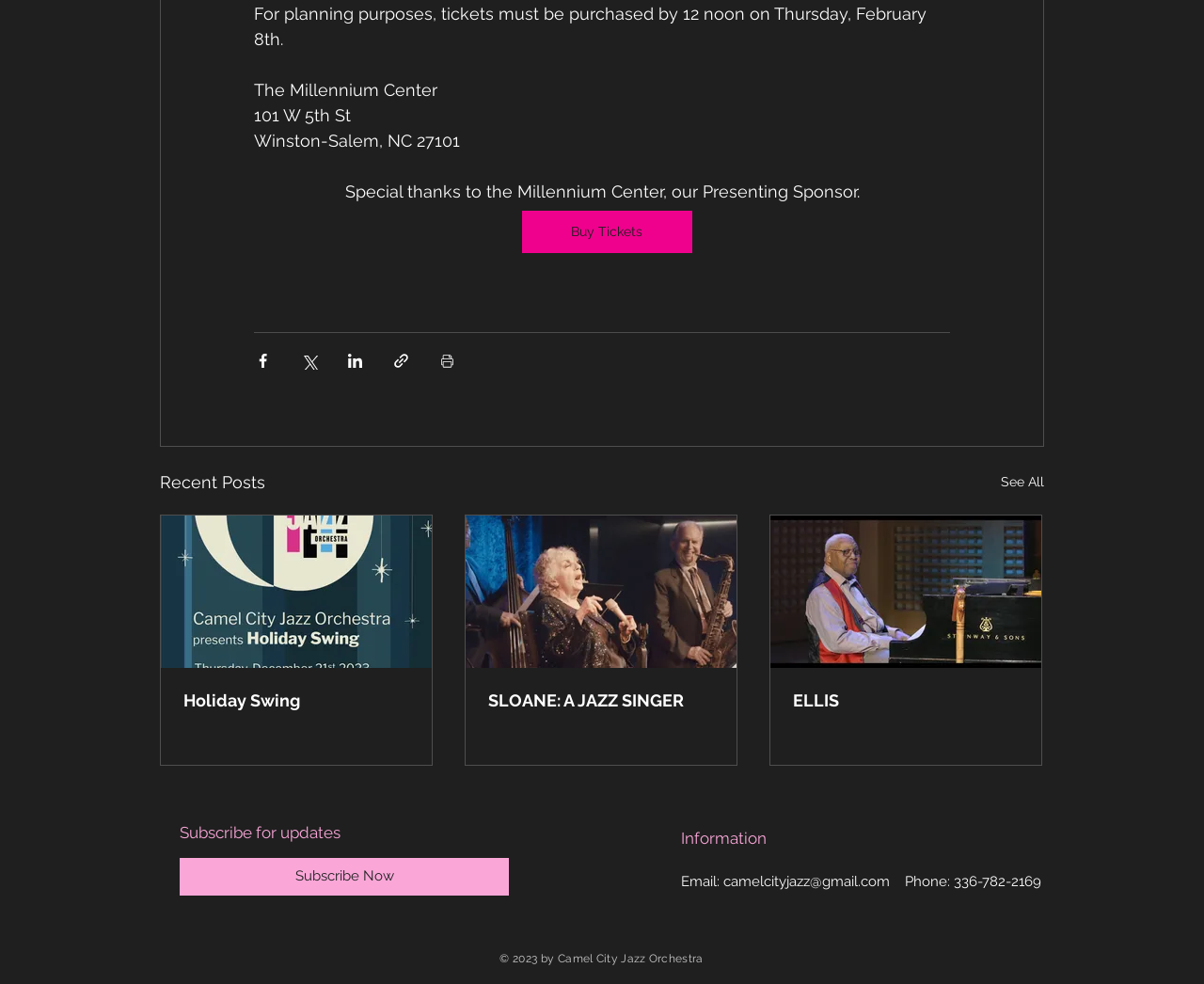What is the email address to contact for information?
Using the information from the image, give a concise answer in one word or a short phrase.

camelcityjazz@gmail.com